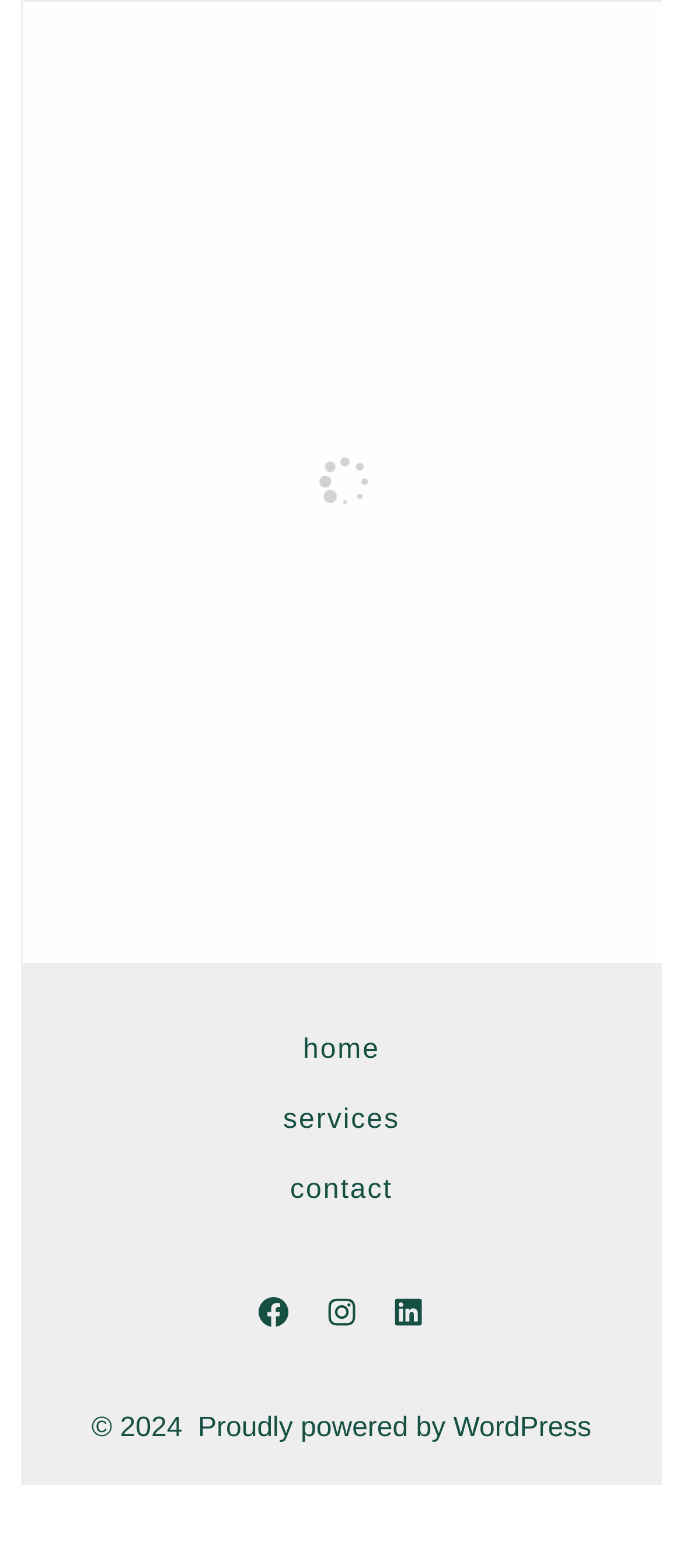What is the position of the footer relative to the rest of the page? Observe the screenshot and provide a one-word or short phrase answer.

bottom